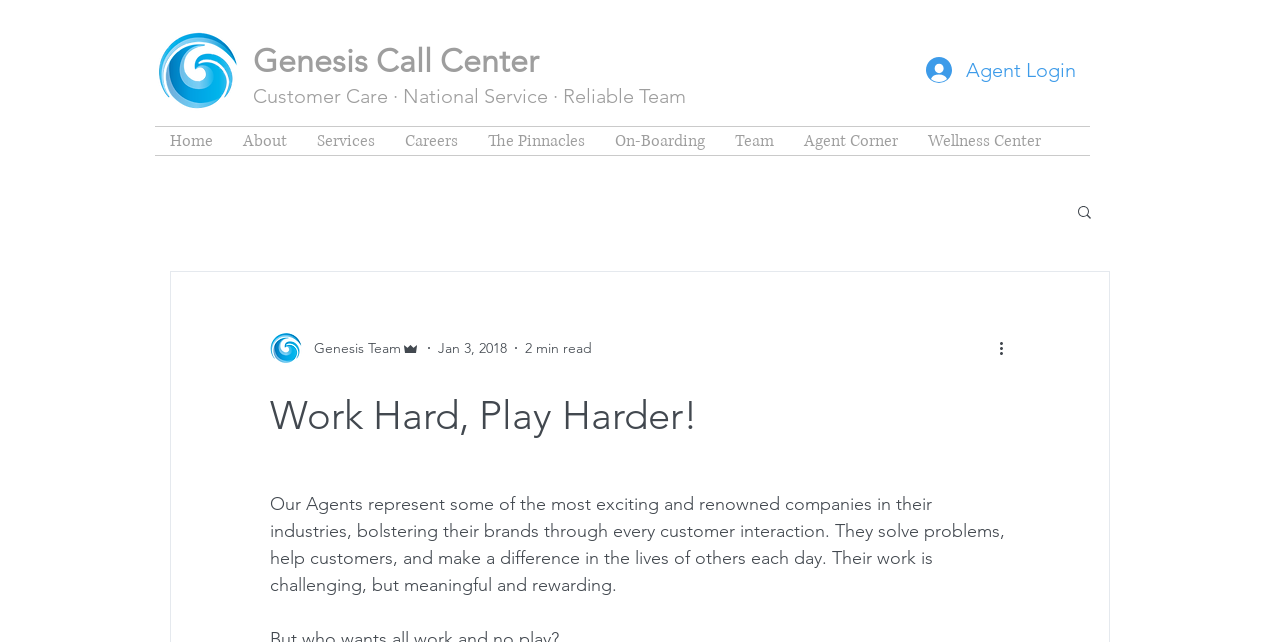Pinpoint the bounding box coordinates of the clickable area needed to execute the instruction: "search for something". The coordinates should be specified as four float numbers between 0 and 1, i.e., [left, top, right, bottom].

None